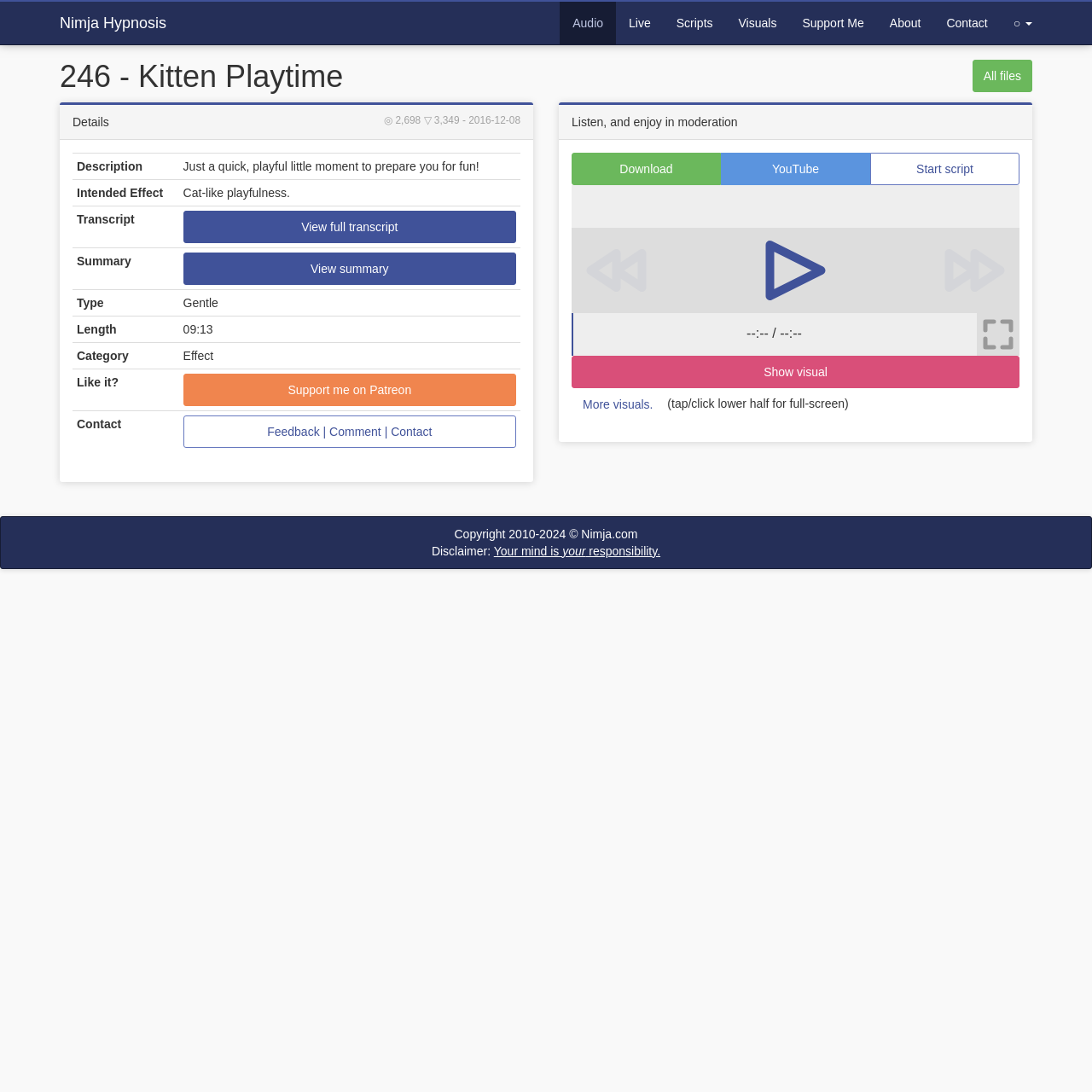What is the length of the hypnosis session?
Answer the question using a single word or phrase, according to the image.

09:13